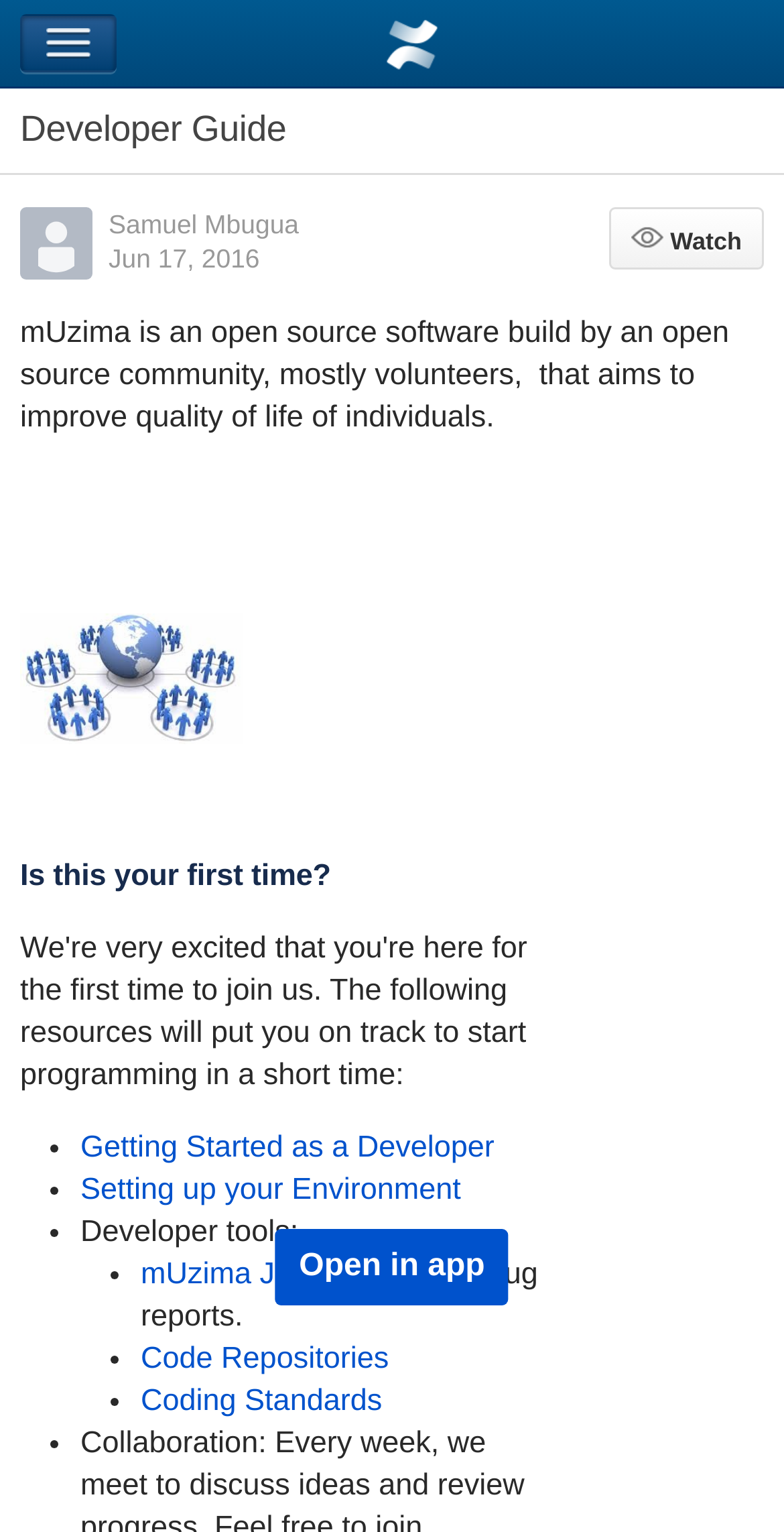What is the name of the software described on this page?
Using the information presented in the image, please offer a detailed response to the question.

The name of the software is mentioned in the static text 'mUzima is an open source software build by an open source community, mostly volunteers,' which is located at the top of the page.